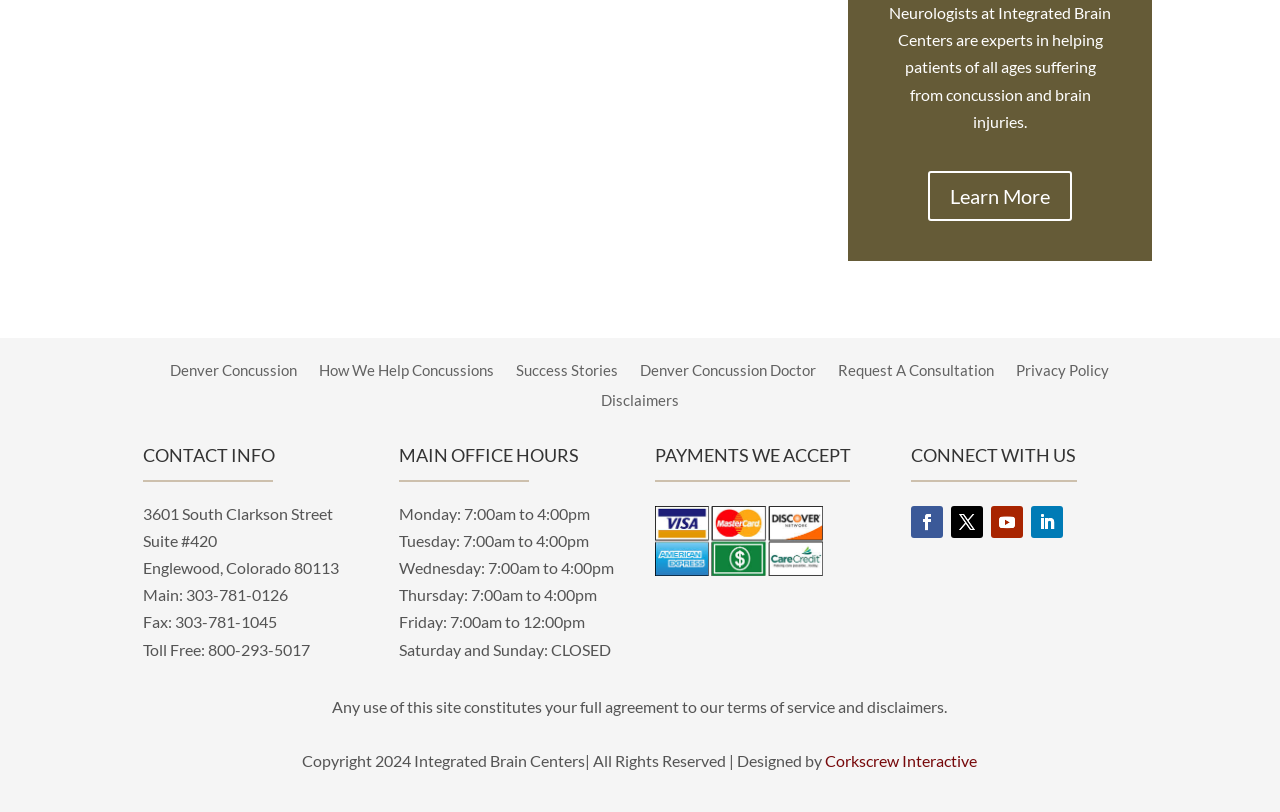Using the provided element description: "How We Help Concussions", identify the bounding box coordinates. The coordinates should be four floats between 0 and 1 in the order [left, top, right, bottom].

[0.25, 0.447, 0.386, 0.474]